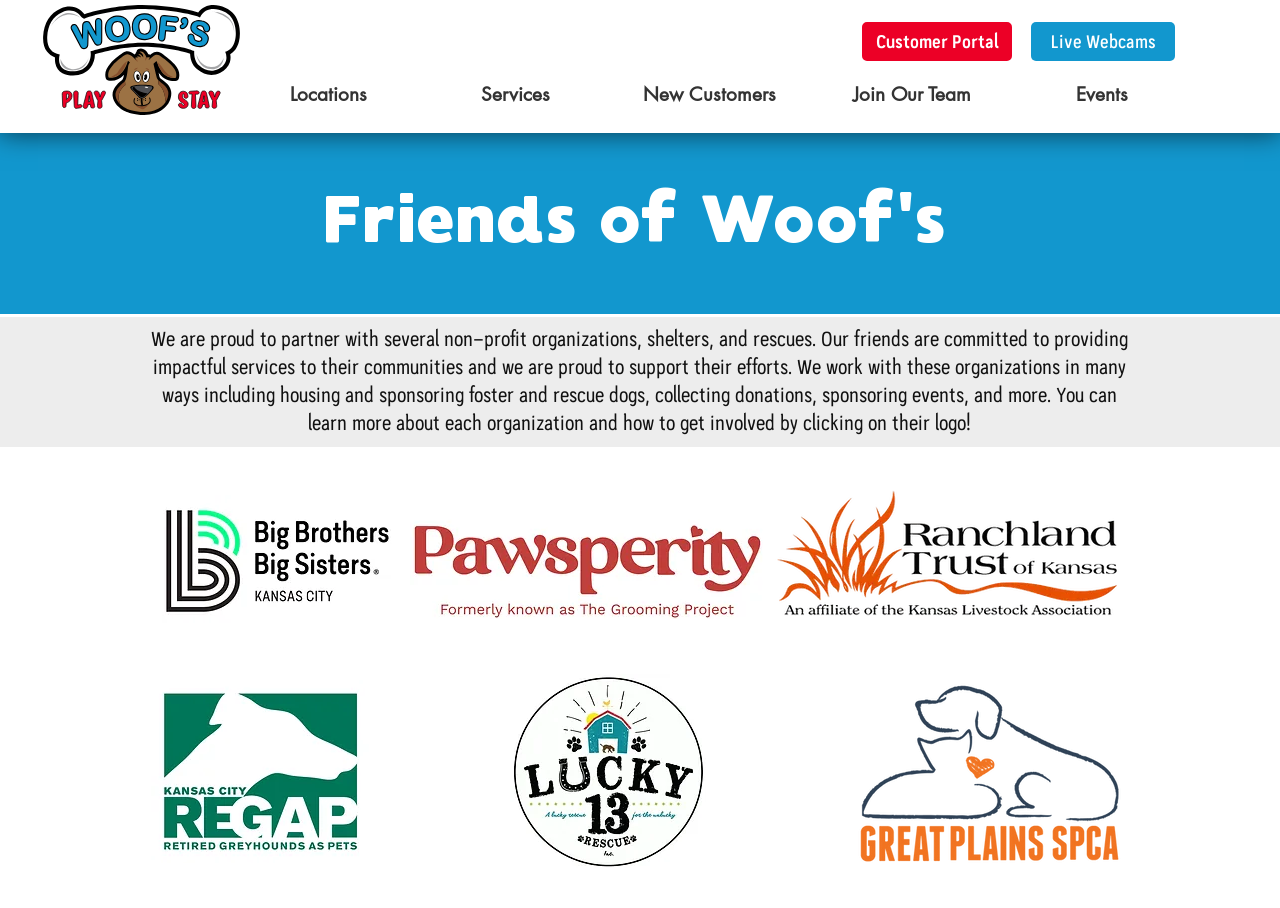What is the name of the organization?
Refer to the screenshot and deliver a thorough answer to the question presented.

The name of the organization can be found in the logo at the top left corner of the webpage, which is a link with the text 'Woof's Play & Stay Logo'.